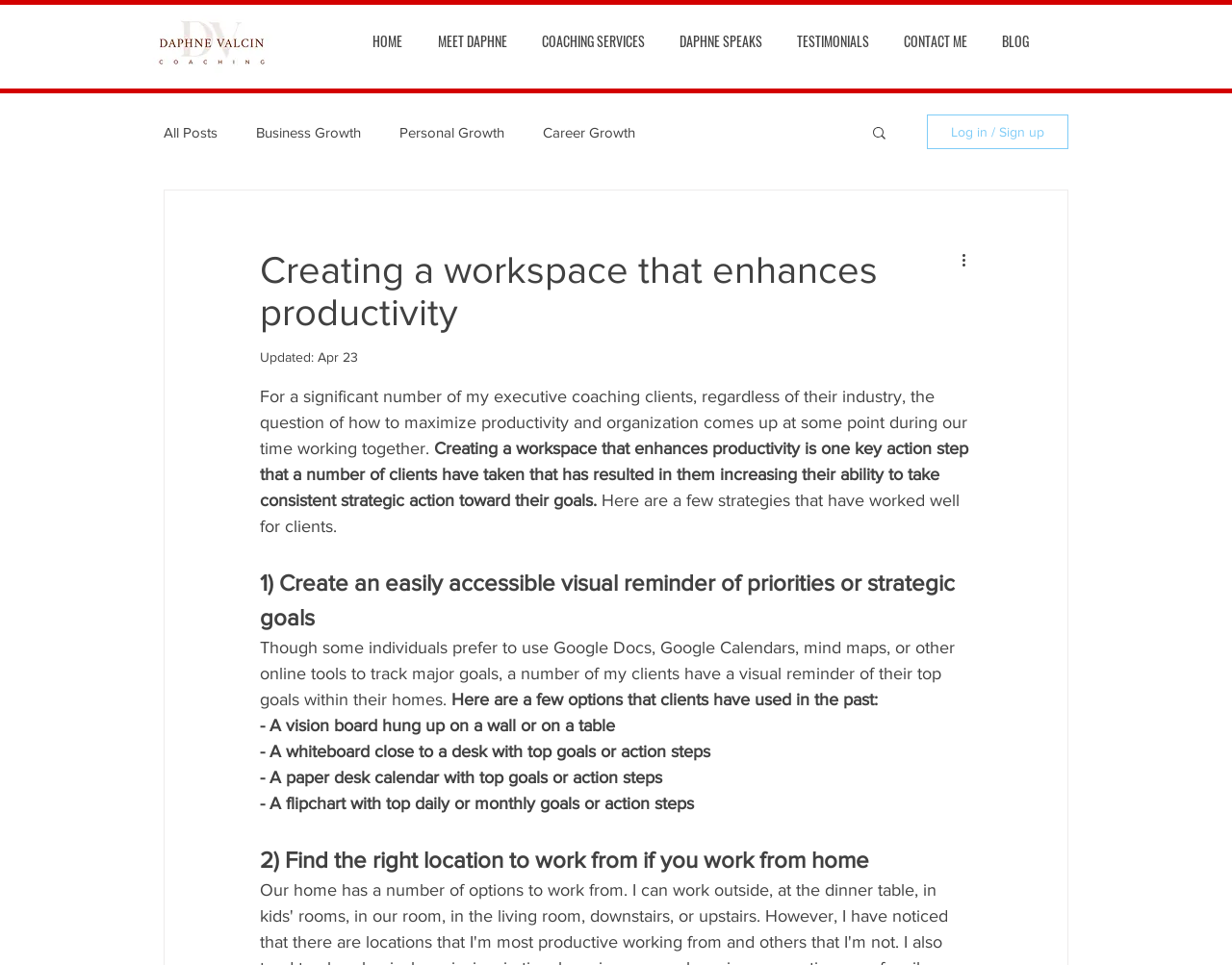Describe all the significant parts and information present on the webpage.

The webpage is about productivity tips for creating a workspace that enhances productivity. At the top left corner, there is a logo image. Below the logo, there is a navigation bar with links to different sections of the website, including "HOME", "MEET DAPHNE", "COACHING SERVICES", "DAPHNE SPEAKS", "TESTIMONIALS", "CONTACT ME", and "BLOG". 

To the right of the navigation bar, there is another navigation section specifically for the blog, with links to "All Posts", "Business Growth", "Personal Growth", and "Career Growth". Below the blog navigation, there is a search button with a small image. 

On the right side of the page, there is a button to "Log in / Sign up" and a "More actions" button with a small image. 

The main content of the page starts with a heading "Creating a workspace that enhances productivity" followed by a date "Apr 23". The article discusses how creating a productive workspace is a key action step that has helped many executive coaching clients increase their ability to take consistent strategic action toward their goals. 

The article then lists a few strategies that have worked well for clients, including creating an easily accessible visual reminder of priorities or strategic goals, and finding the right location to work from if you work from home. The article provides several options for creating a visual reminder, such as a vision board, a whiteboard, a paper desk calendar, or a flipchart.